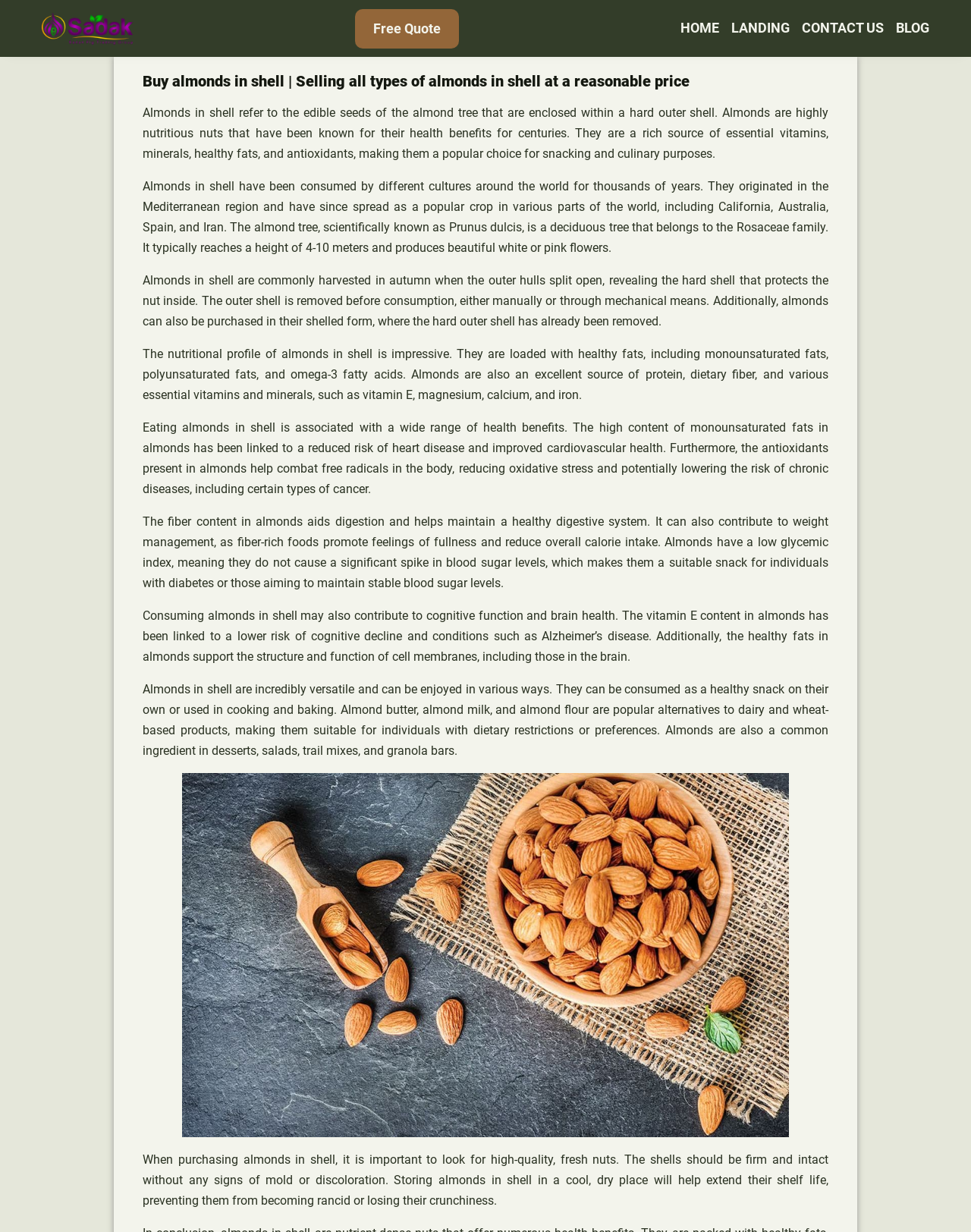What is the recommended way to store almonds in shell?
Provide an in-depth and detailed answer to the question.

According to the webpage, it is recommended to store almonds in shell in a cool, dry place to extend their shelf life and prevent them from becoming rancid or losing their crunchiness.